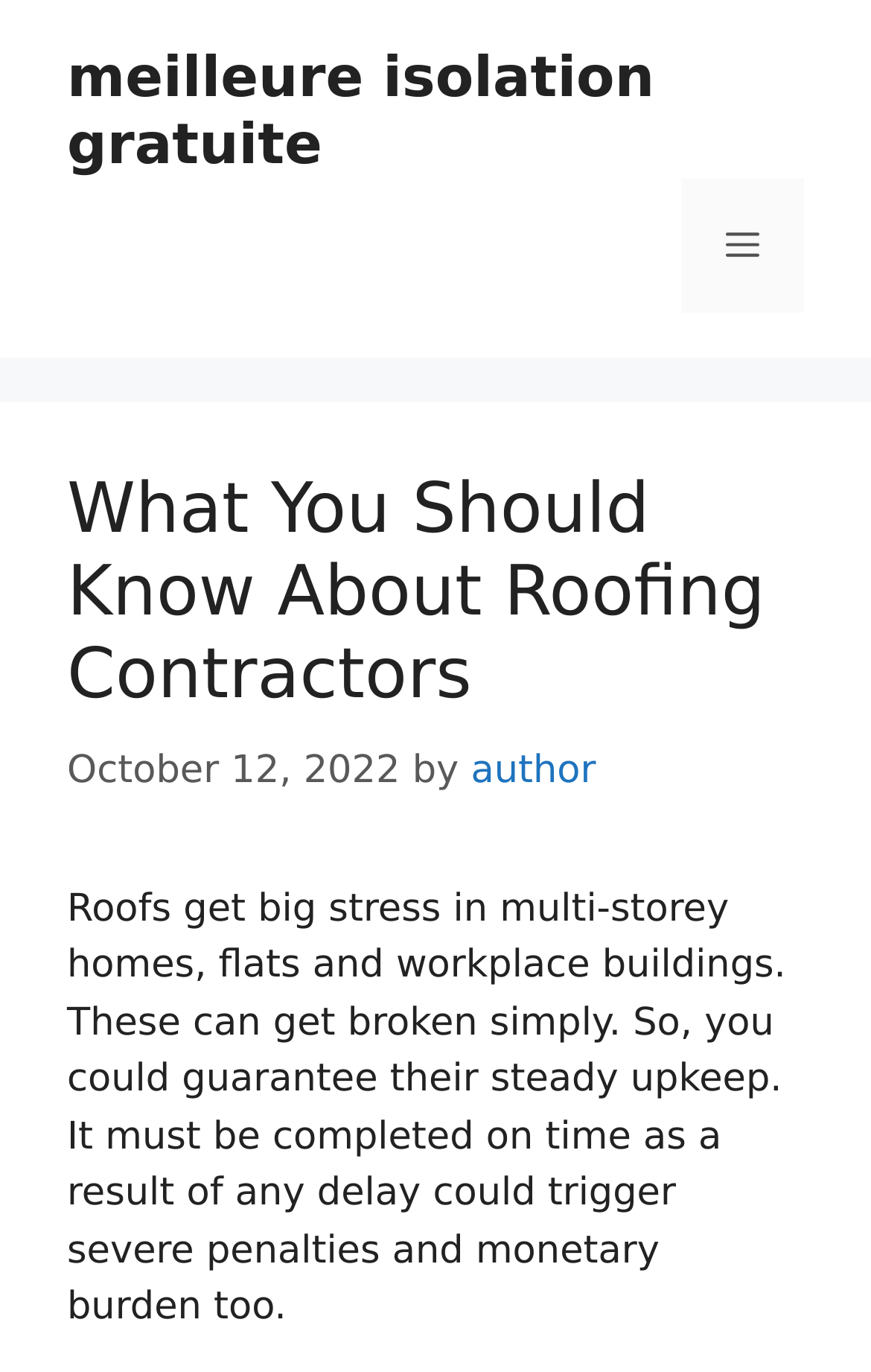What type of buildings are mentioned in the article?
Respond with a short answer, either a single word or a phrase, based on the image.

Multi-storey homes, flats and workplace buildings